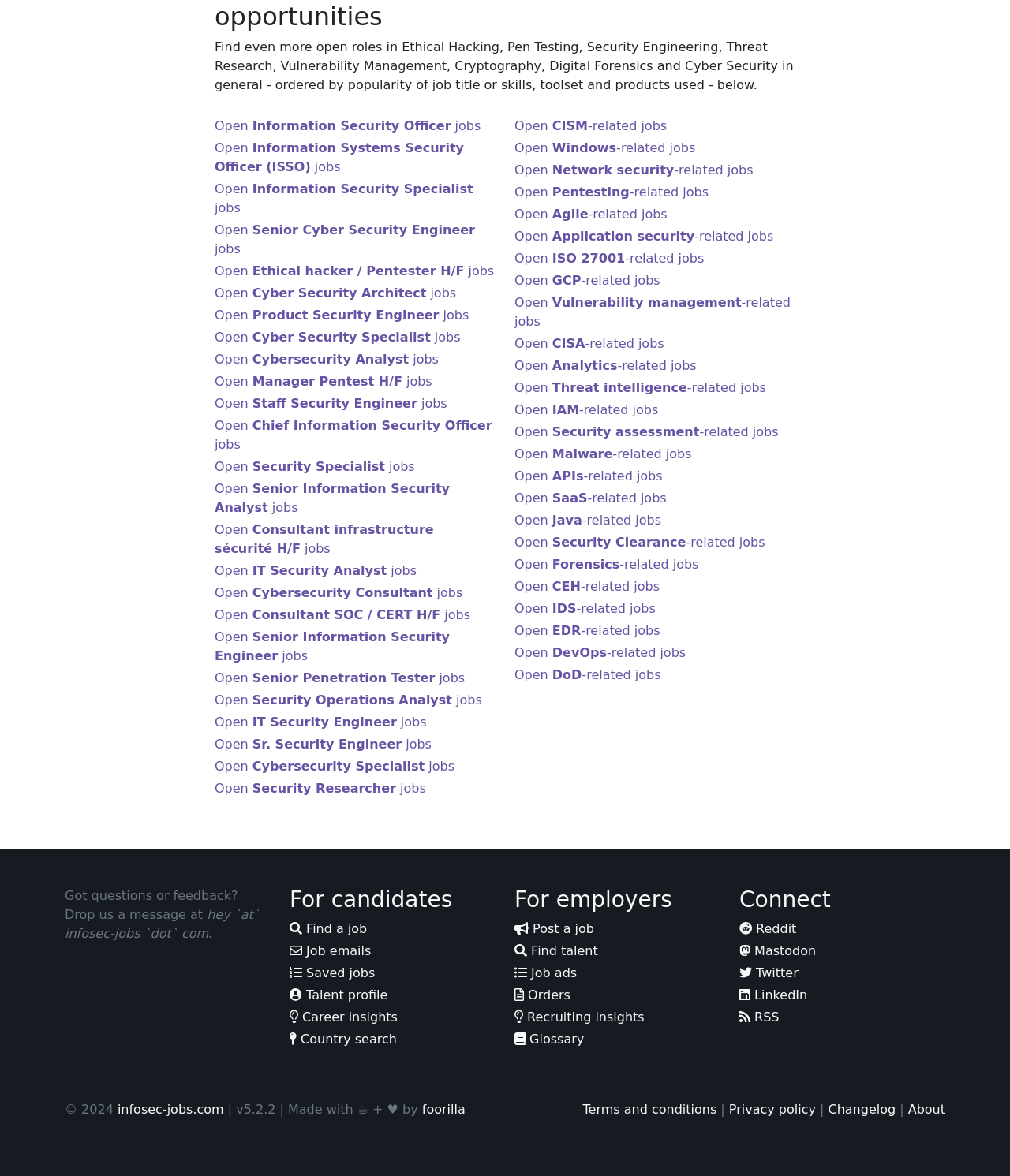Identify the bounding box coordinates for the UI element described as: "Open Cybersecurity Consultant jobs".

[0.212, 0.498, 0.458, 0.51]